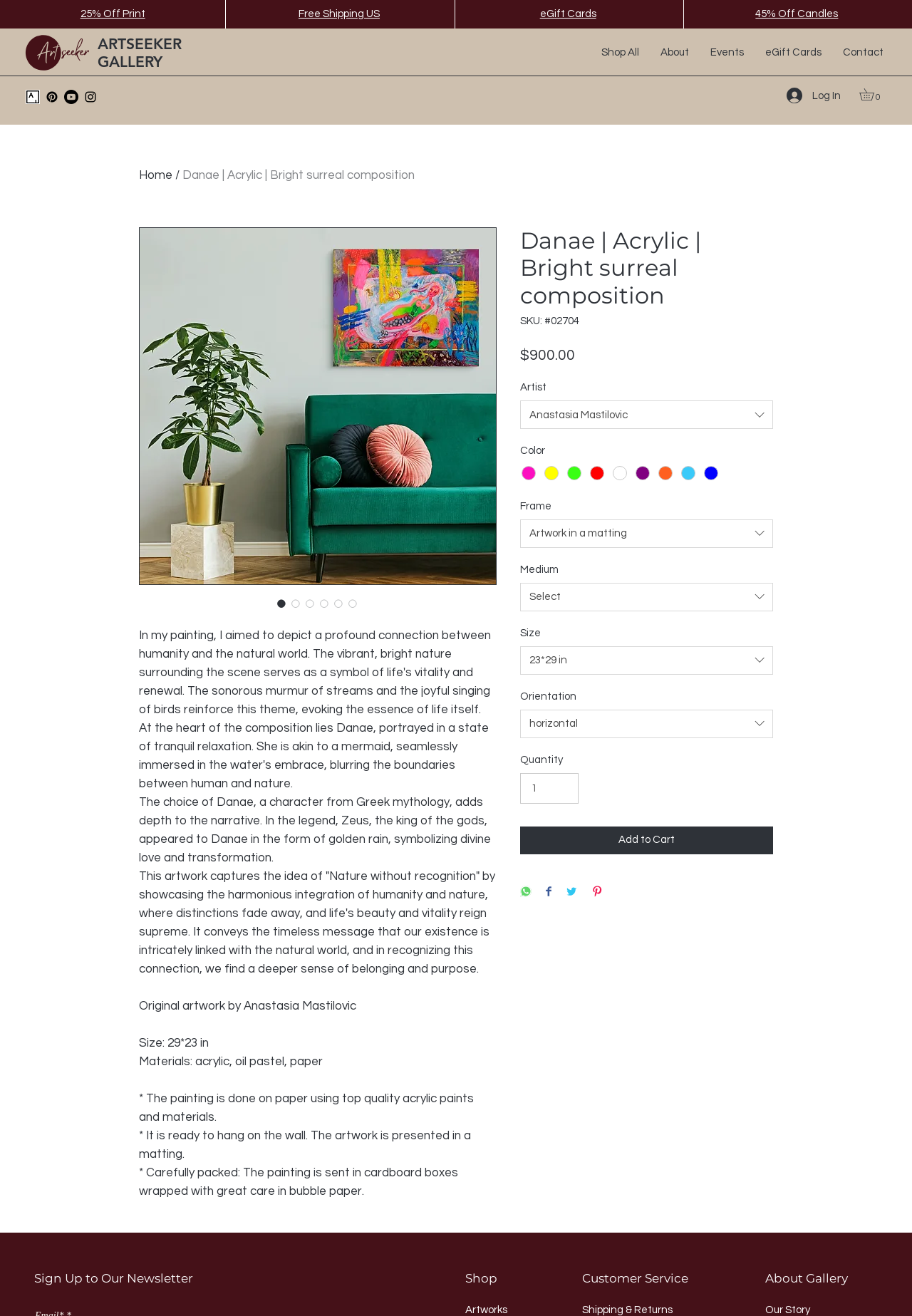Please answer the following question using a single word or phrase: 
What is the size of the artwork?

29*23 in